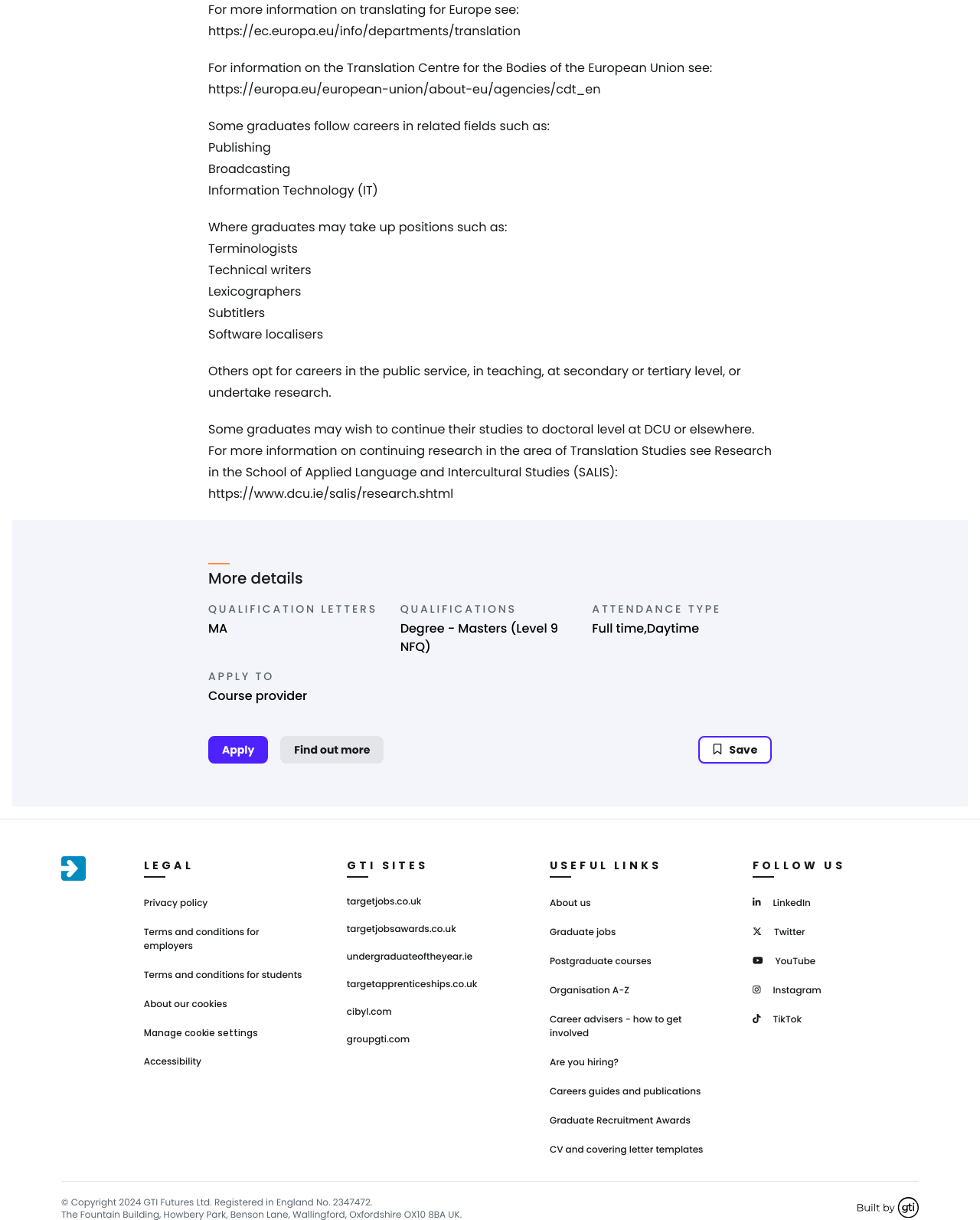Please identify the bounding box coordinates of the element I should click to complete this instruction: 'Click the 'Apply' button'. The coordinates should be given as four float numbers between 0 and 1, like this: [left, top, right, bottom].

[0.212, 0.603, 0.274, 0.626]